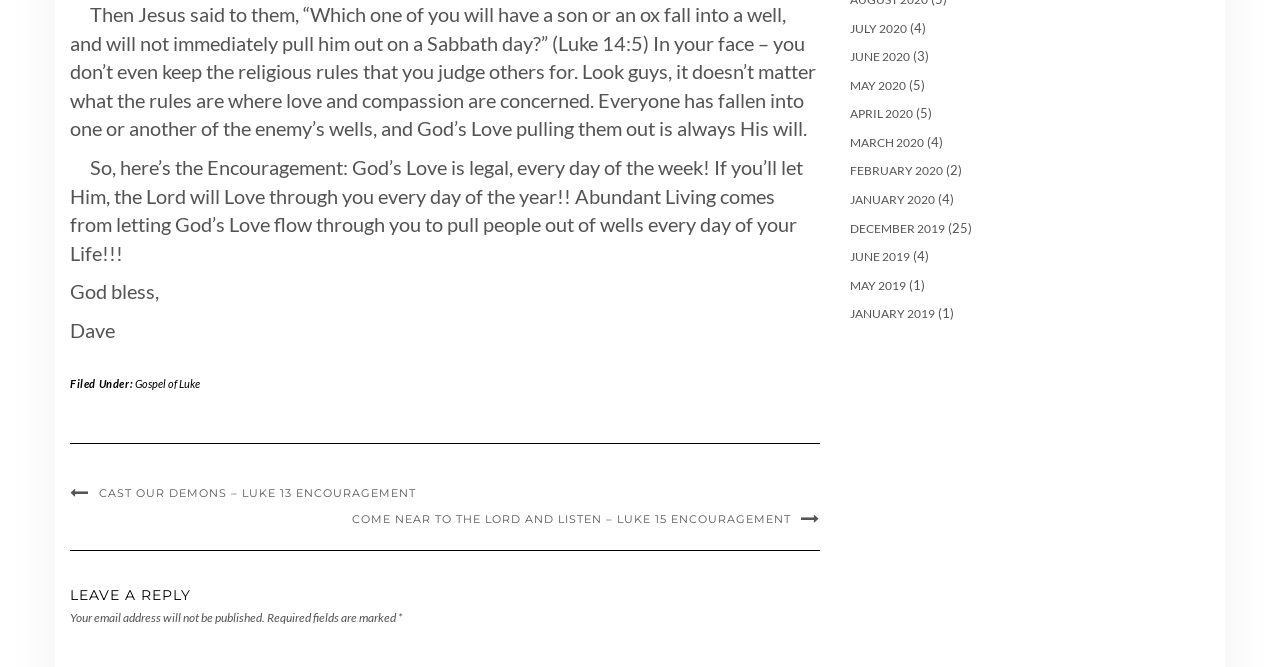Who is the author of the post?
Please analyze the image and answer the question with as much detail as possible.

The author's name is mentioned at the end of the post, below the text 'God bless,'.